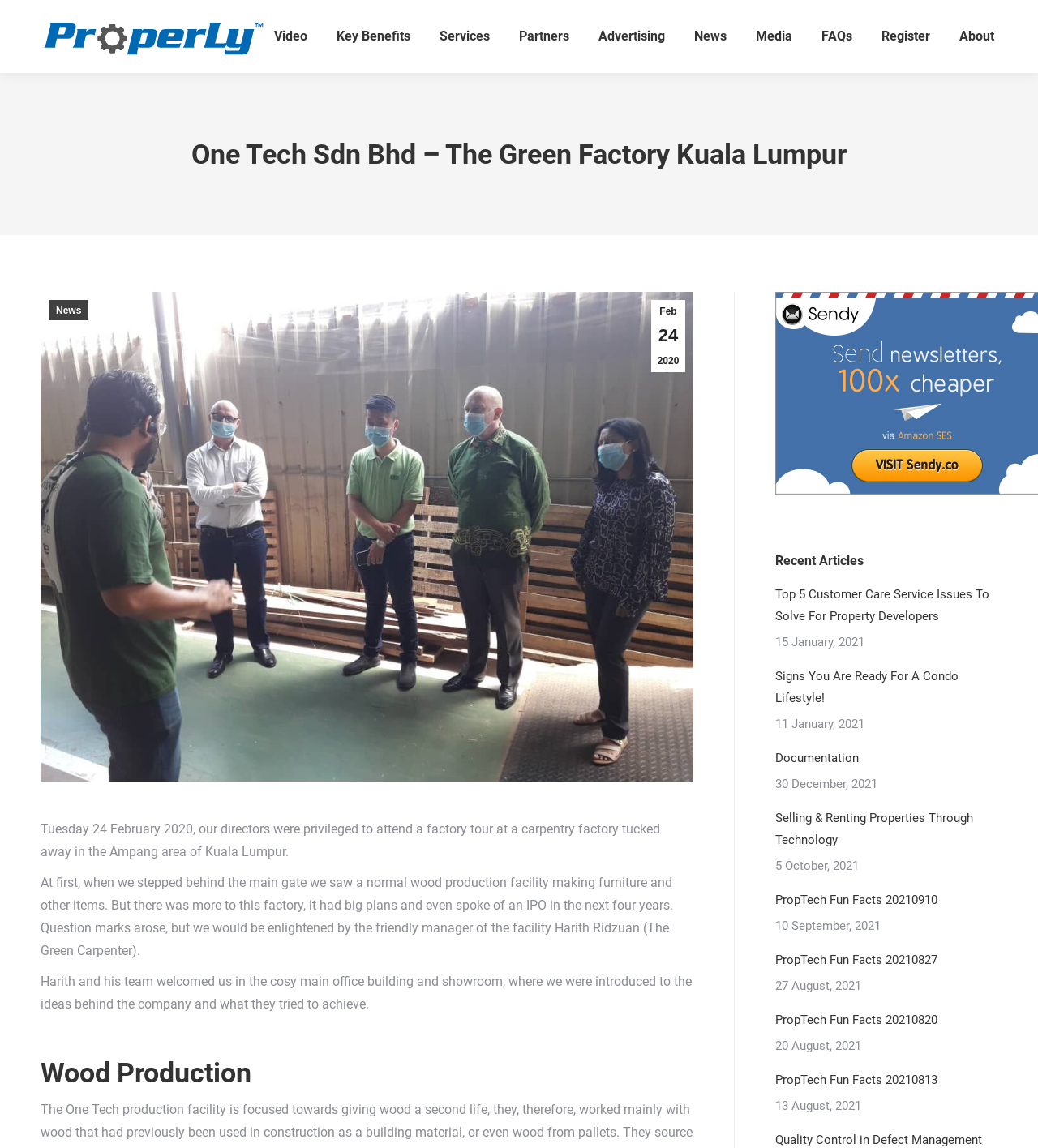Identify the bounding box coordinates necessary to click and complete the given instruction: "Read the article 'Top 5 Customer Care Service Issues To Solve For Property Developers'".

[0.747, 0.508, 0.961, 0.547]